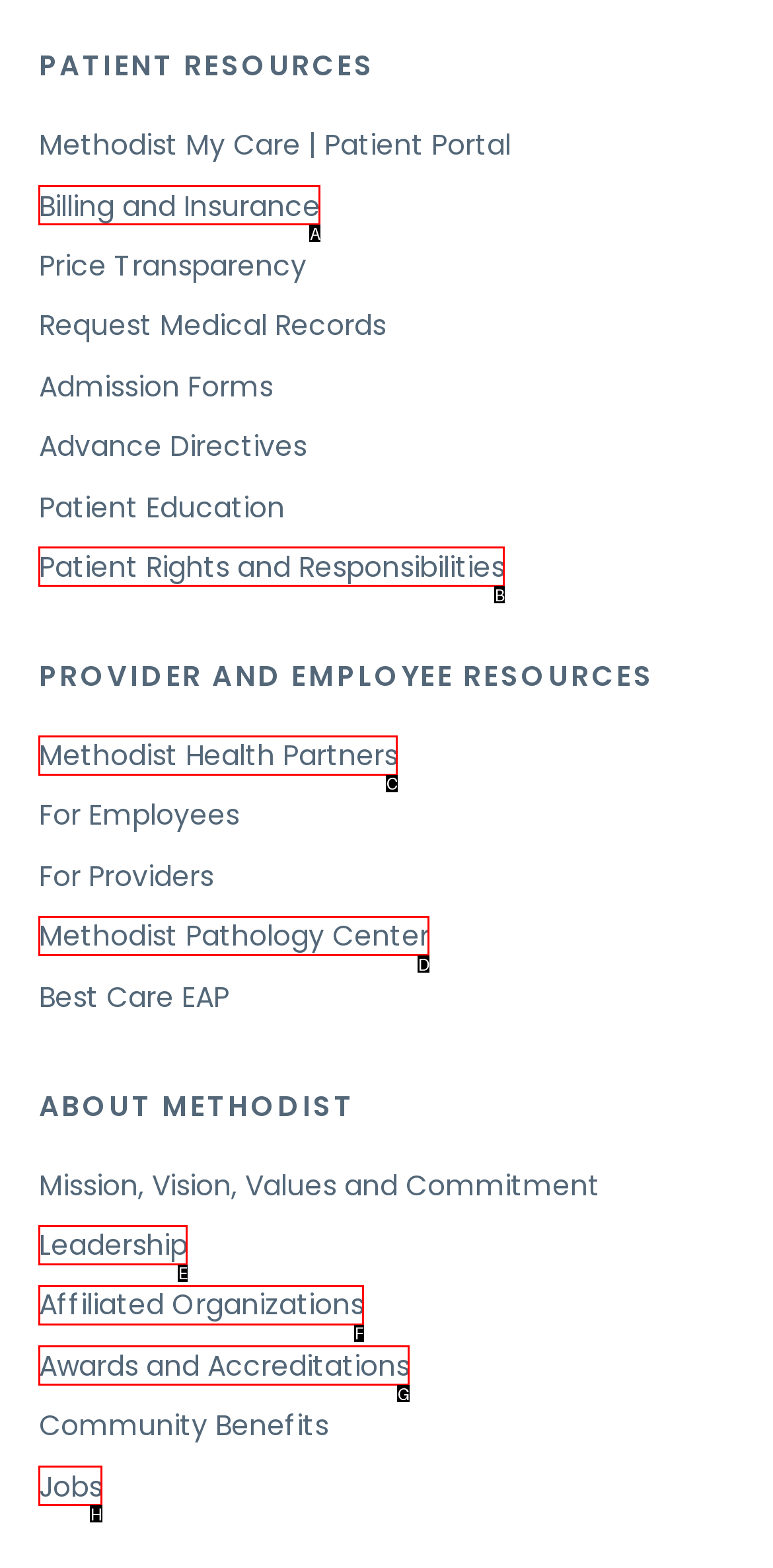Which UI element corresponds to this description: Patient Rights and Responsibilities
Reply with the letter of the correct option.

B